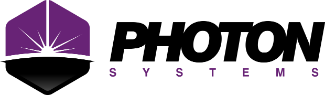Based on the image, give a detailed response to the question: What areas of detection technology does Photon Systems focus on?

The company's focus is on advanced detection technologies, particularly in areas involving Rayleigh scattering, Raman scattering, and deep UV lasers, which are integral to their innovative solutions for analyzing trace amounts of chemical and biological materials.